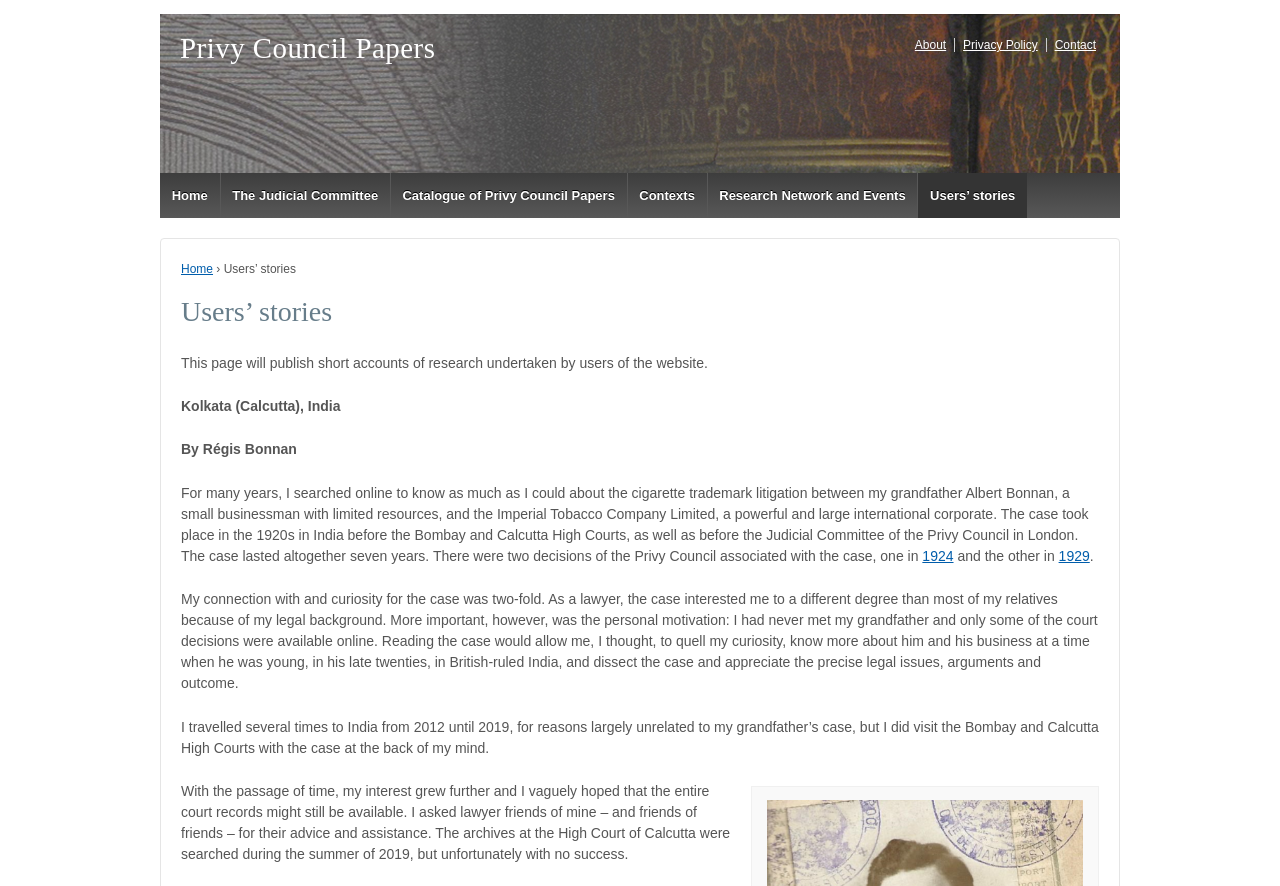Please locate the bounding box coordinates of the region I need to click to follow this instruction: "go to about page".

[0.708, 0.043, 0.742, 0.059]